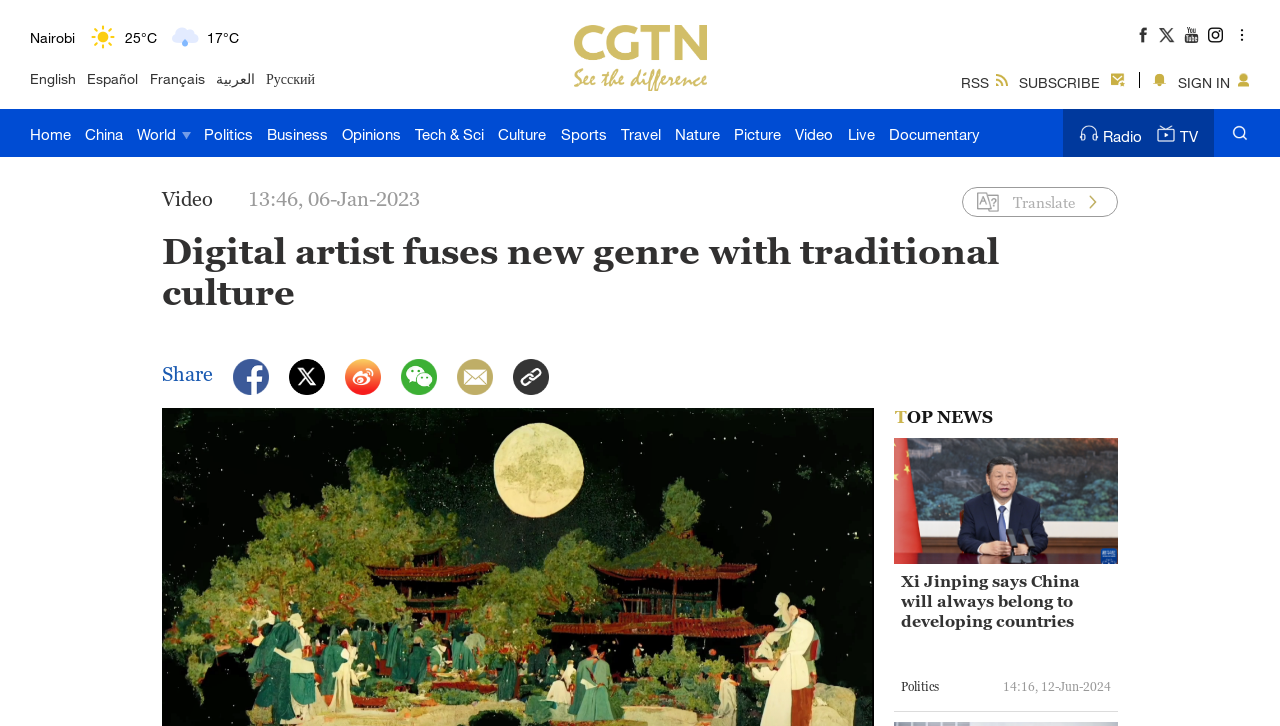Identify the bounding box coordinates of the clickable region required to complete the instruction: "Switch to English language". The coordinates should be given as four float numbers within the range of 0 and 1, i.e., [left, top, right, bottom].

[0.023, 0.095, 0.059, 0.123]